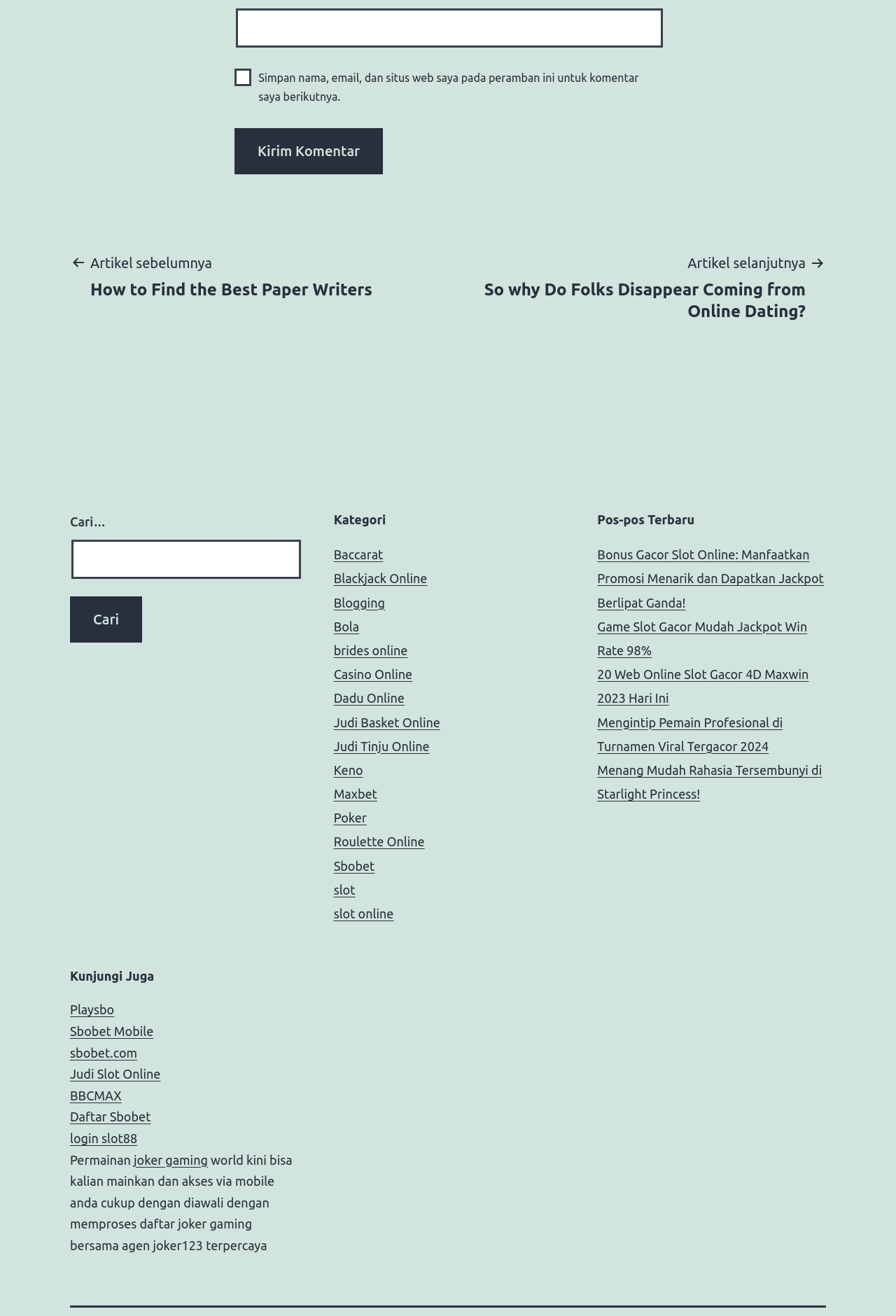Provide the bounding box coordinates in the format (top-left x, top-left y, bottom-right x, bottom-right y). All values are floating point numbers between 0 and 1. Determine the bounding box coordinate of the UI element described as: Bola

[0.372, 0.471, 0.401, 0.481]